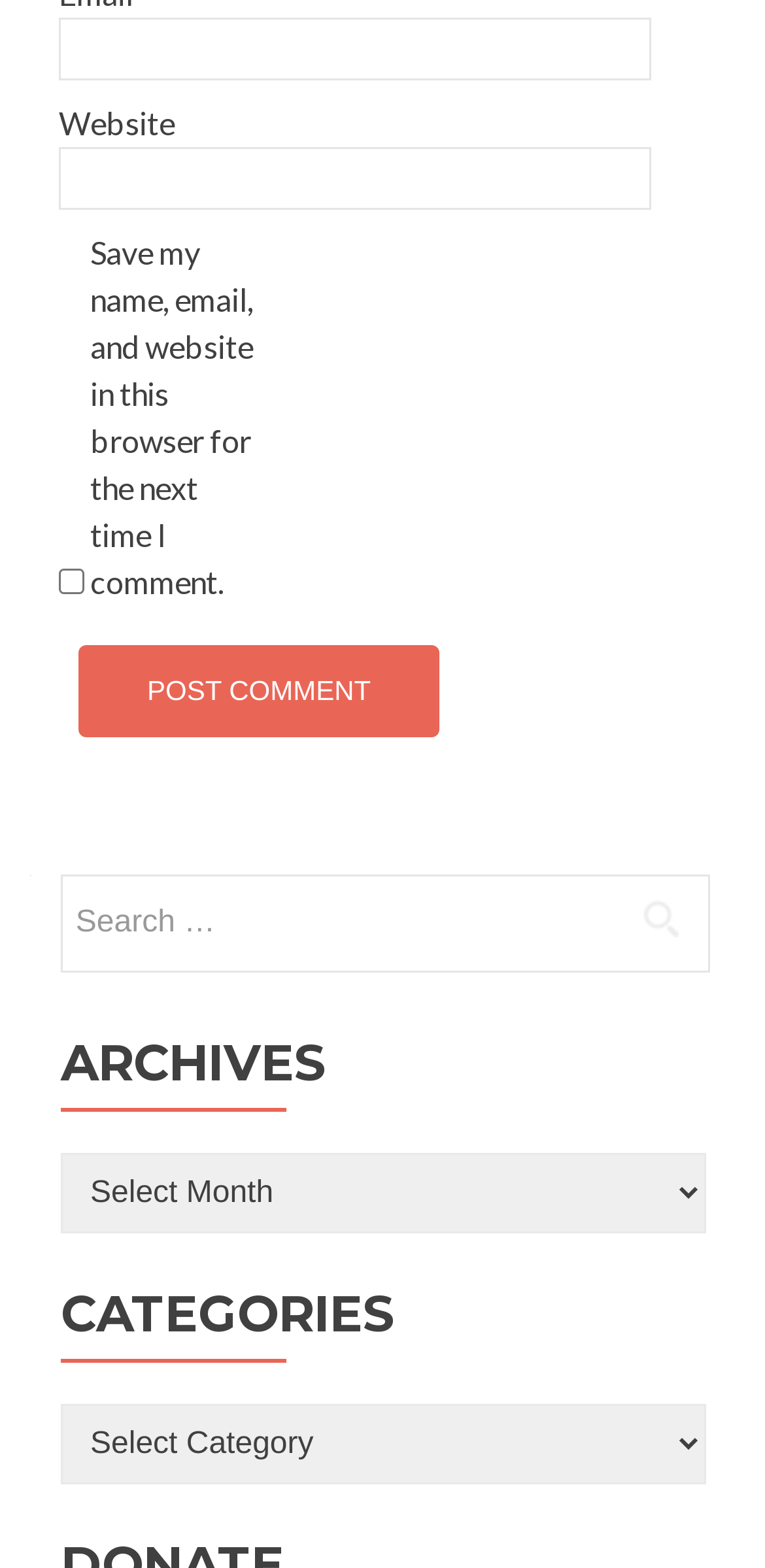From the given element description: "parent_node: Email * aria-describedby="email-notes" name="email"", find the bounding box for the UI element. Provide the coordinates as four float numbers between 0 and 1, in the order [left, top, right, bottom].

[0.077, 0.011, 0.851, 0.051]